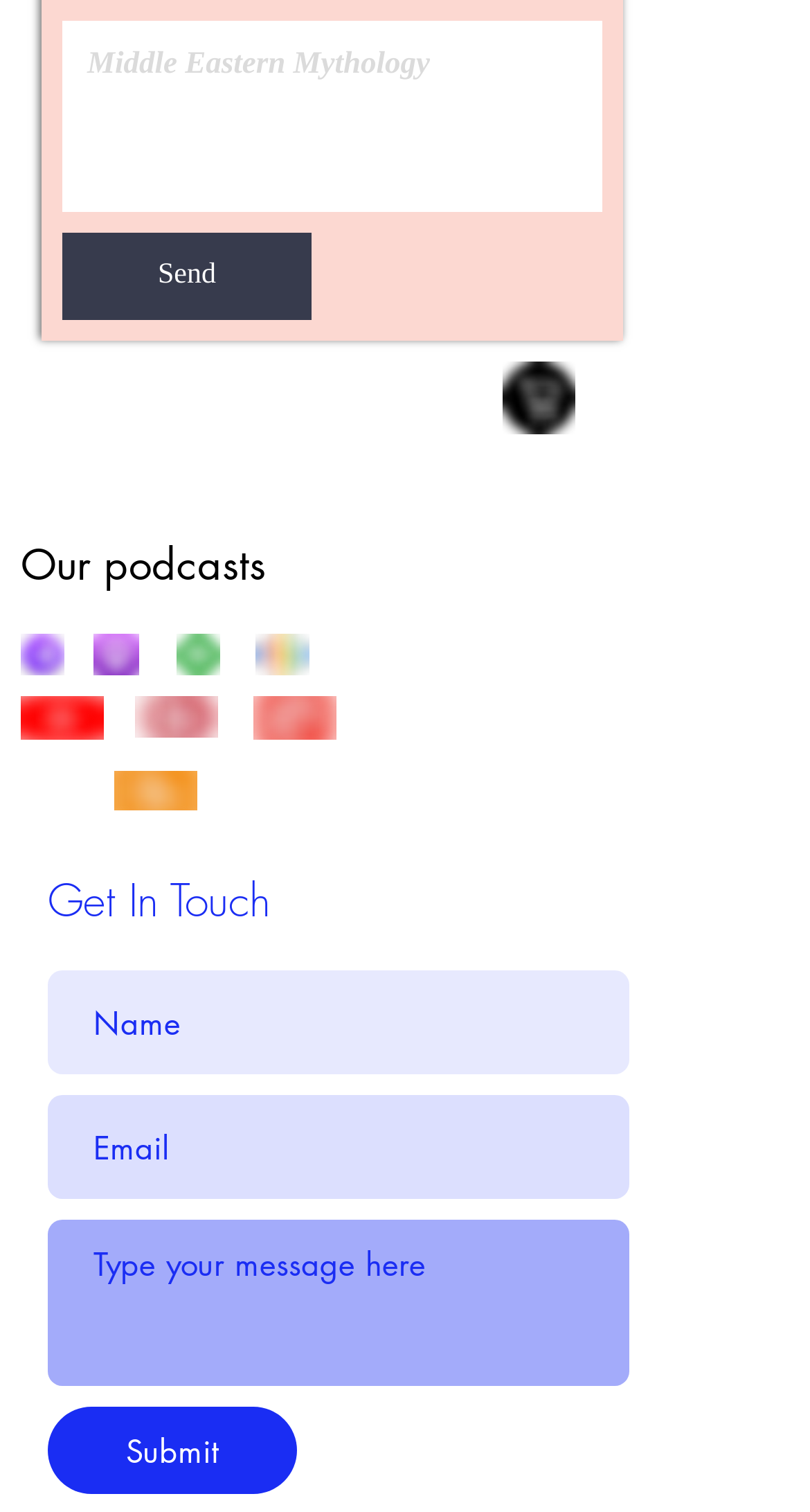Refer to the element description Submit and identify the corresponding bounding box in the screenshot. Format the coordinates as (top-left x, top-left y, bottom-right x, bottom-right y) with values in the range of 0 to 1.

[0.059, 0.93, 0.367, 0.988]